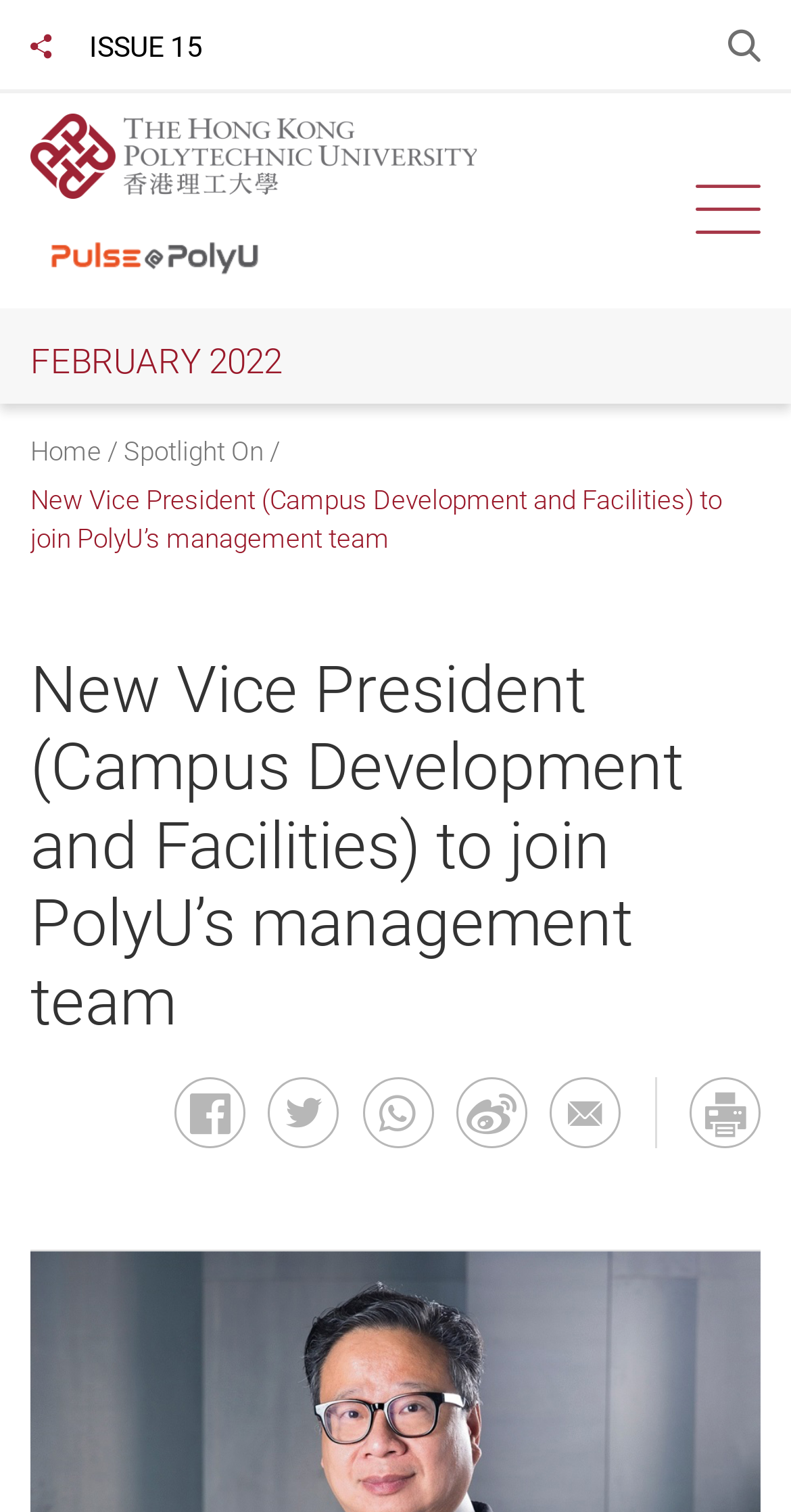Specify the bounding box coordinates of the area to click in order to execute this command: 'Open menu'. The coordinates should consist of four float numbers ranging from 0 to 1, and should be formatted as [left, top, right, bottom].

[0.879, 0.122, 0.961, 0.155]